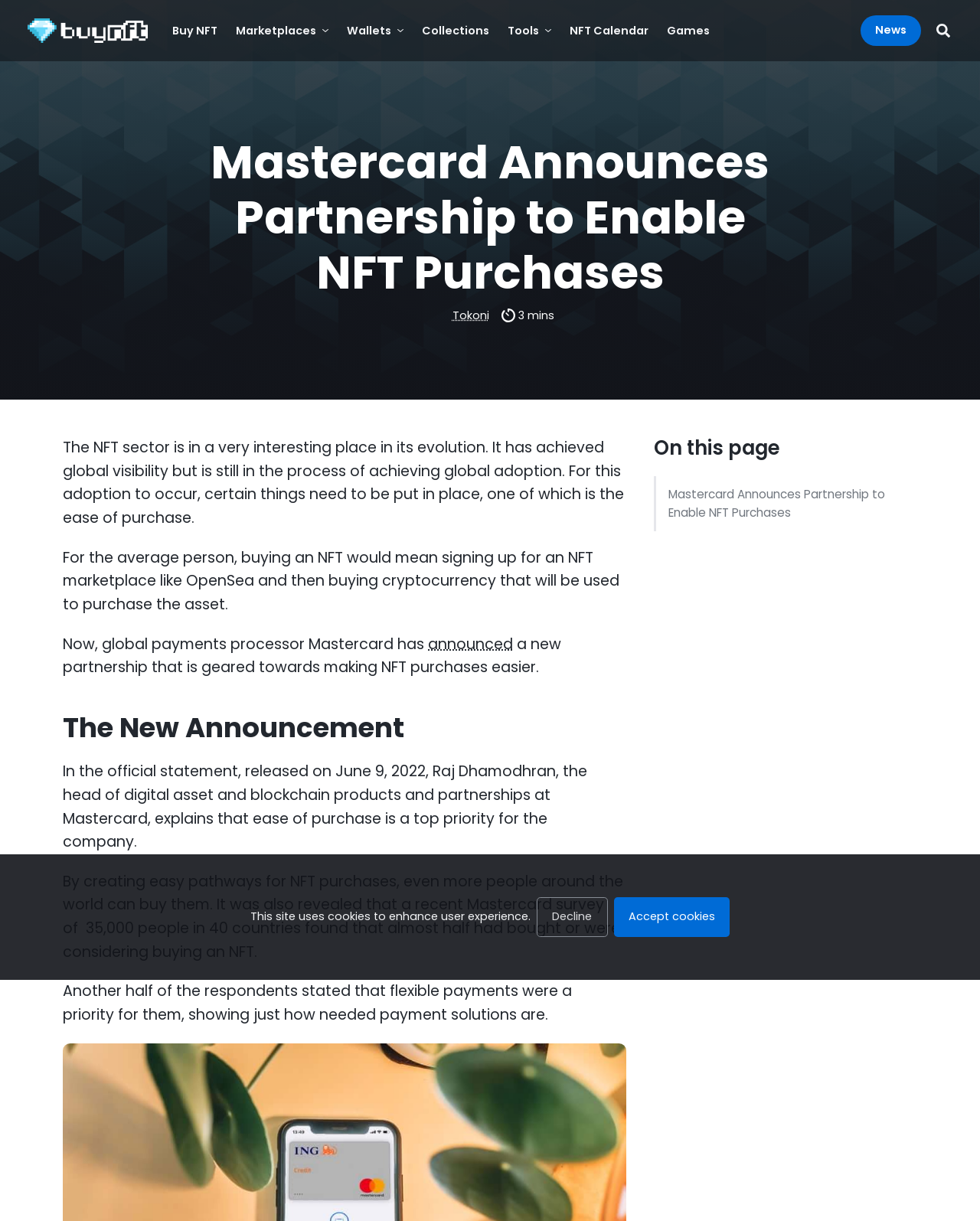What is the name of the company announcing a partnership?
Please answer the question as detailed as possible.

The answer can be found in the heading 'Mastercard Announces Partnership to Enable NFT Purchases' which is located at the top of the webpage. This heading indicates that Mastercard is the company announcing a partnership.